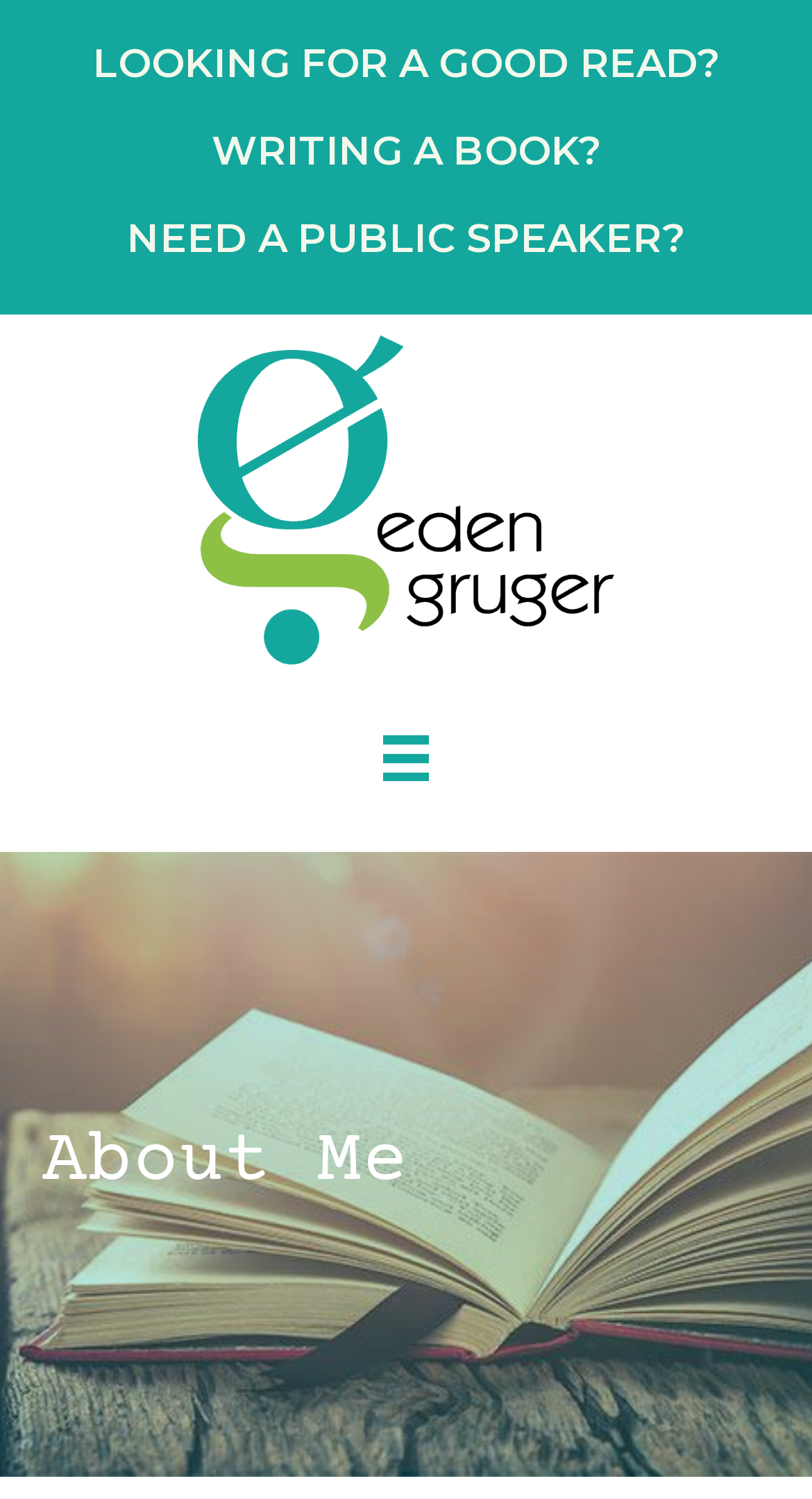What is the purpose of the button with the icon?
Please interpret the details in the image and answer the question thoroughly.

The button with the icon, which has a bounding box of [0.435, 0.471, 0.565, 0.541], is used to open the menu. This is evident from the presence of a heading 'About Me' with a bounding box of [0.051, 0.748, 0.949, 0.806] inside the button.